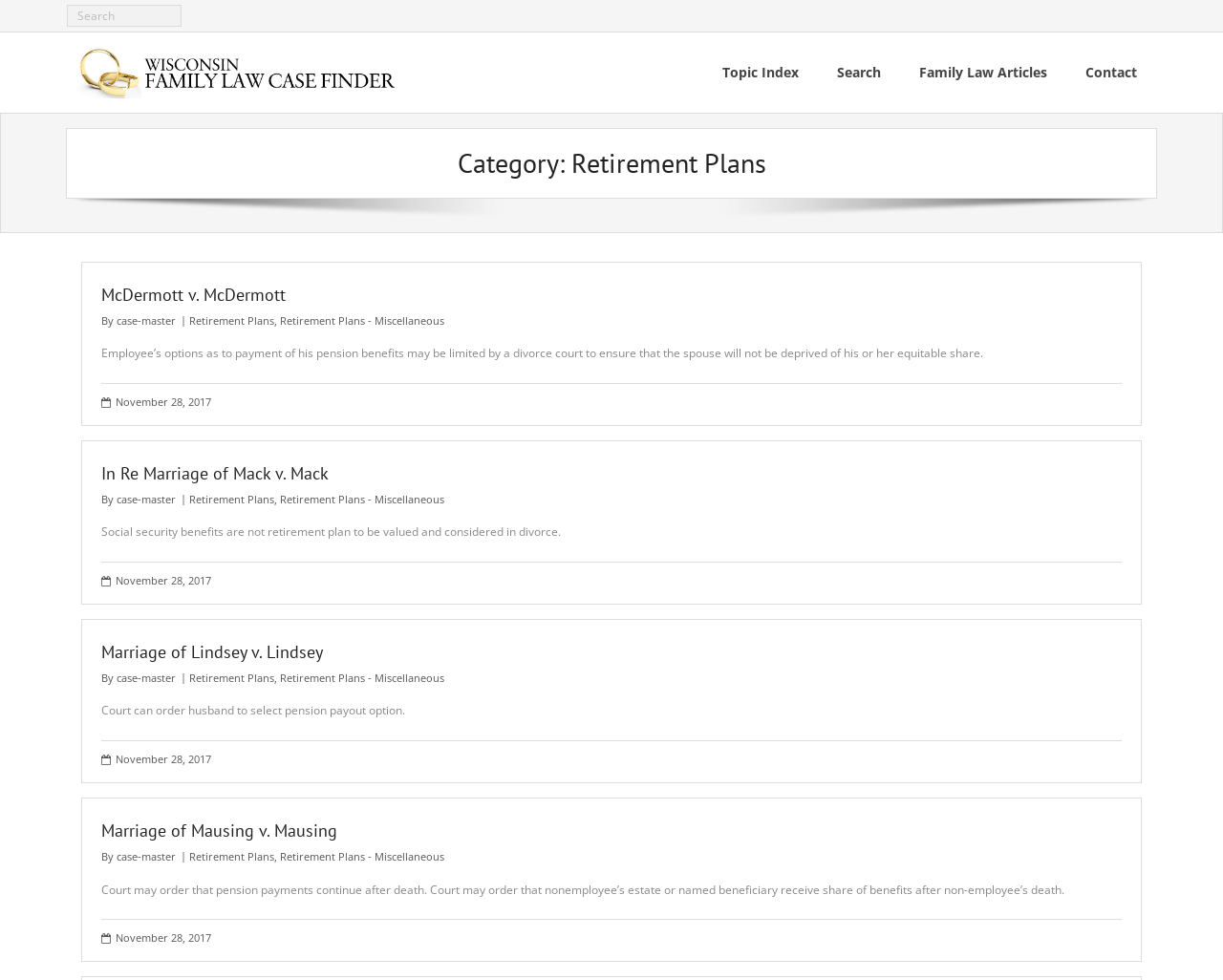Find and indicate the bounding box coordinates of the region you should select to follow the given instruction: "Read the article about McDermott v. McDermott".

[0.083, 0.288, 0.917, 0.314]